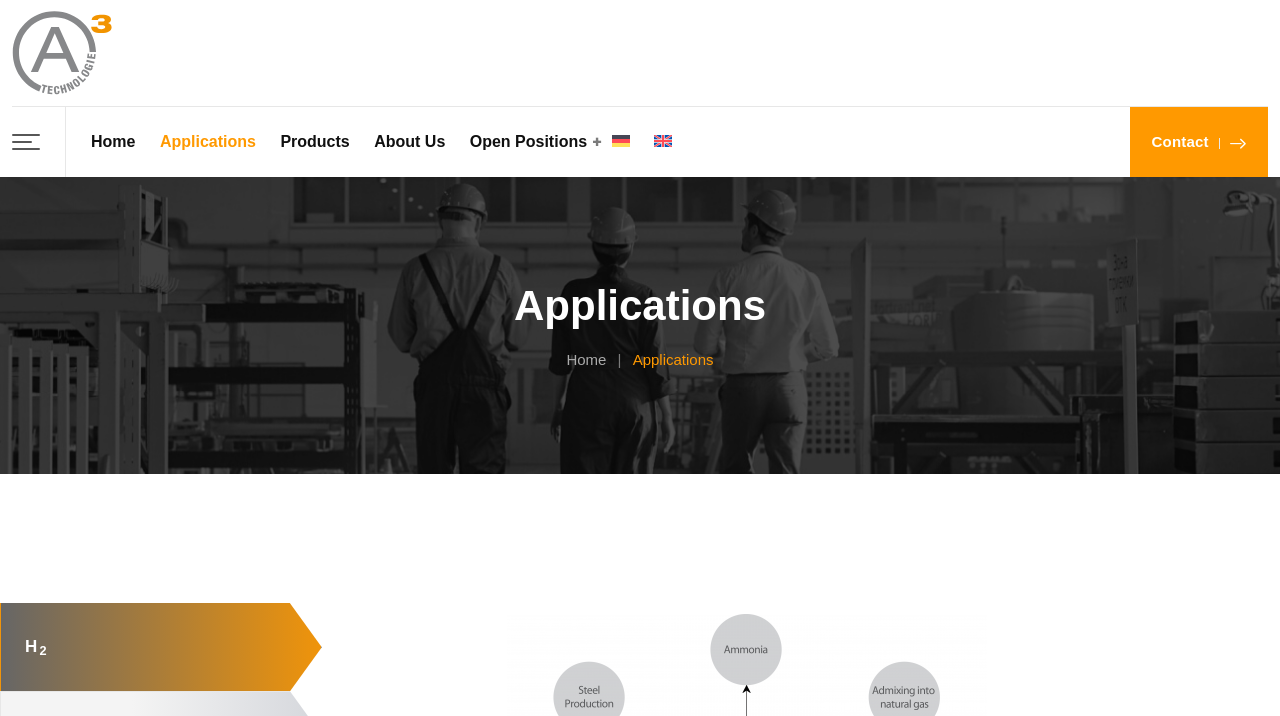What is the language of the webpage?
Carefully examine the image and provide a detailed answer to the question.

I determined this by looking at the language selection links at the top of the webpage, which include 'German' and 'English' options, along with their corresponding flag icons.